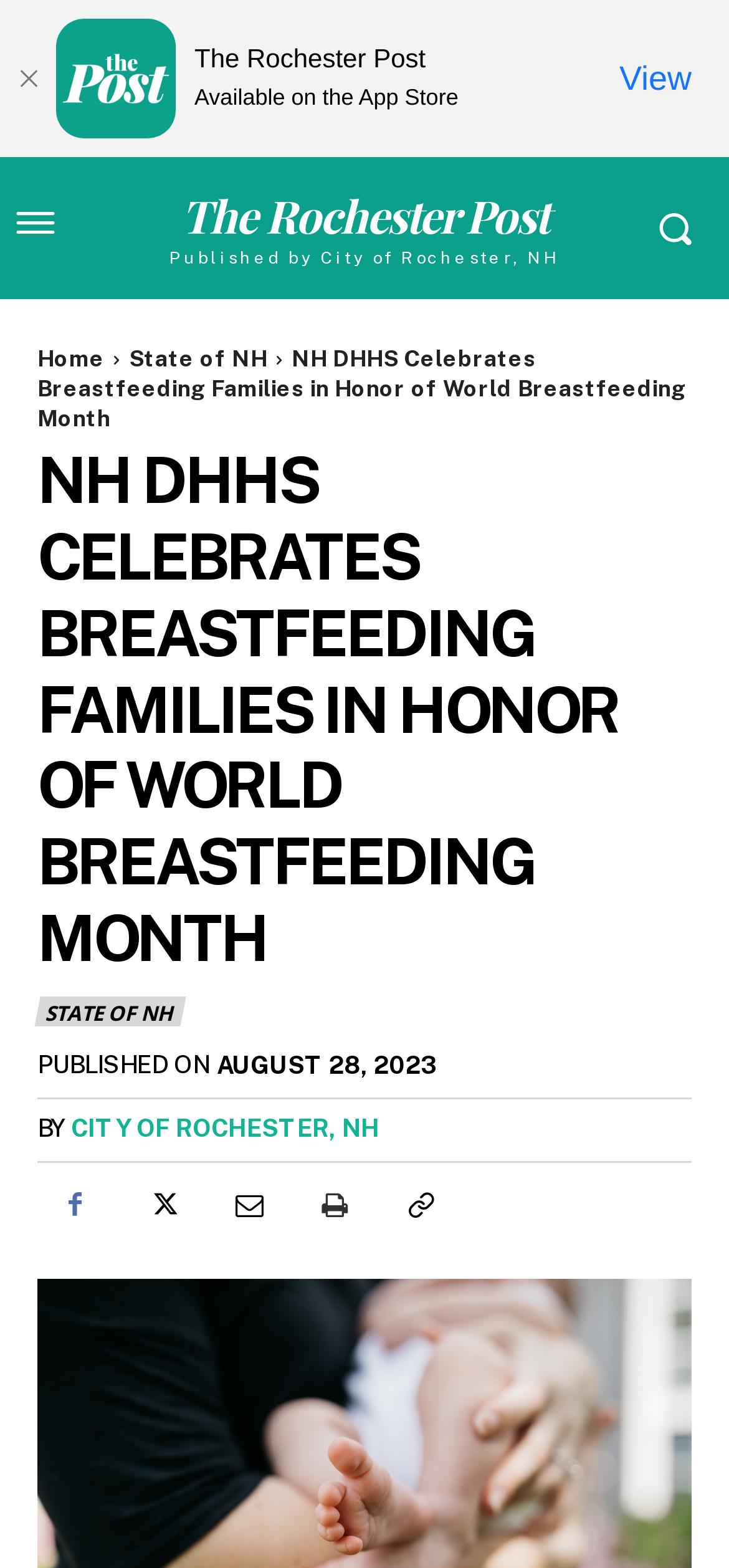Please identify the bounding box coordinates of the element's region that needs to be clicked to fulfill the following instruction: "go to home page". The bounding box coordinates should consist of four float numbers between 0 and 1, i.e., [left, top, right, bottom].

[0.051, 0.221, 0.144, 0.238]